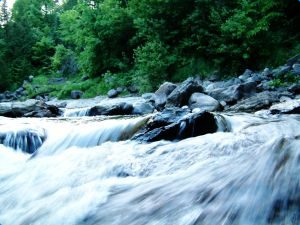Answer the question using only one word or a concise phrase: Does the image evoke a sense of tranquility?

Yes